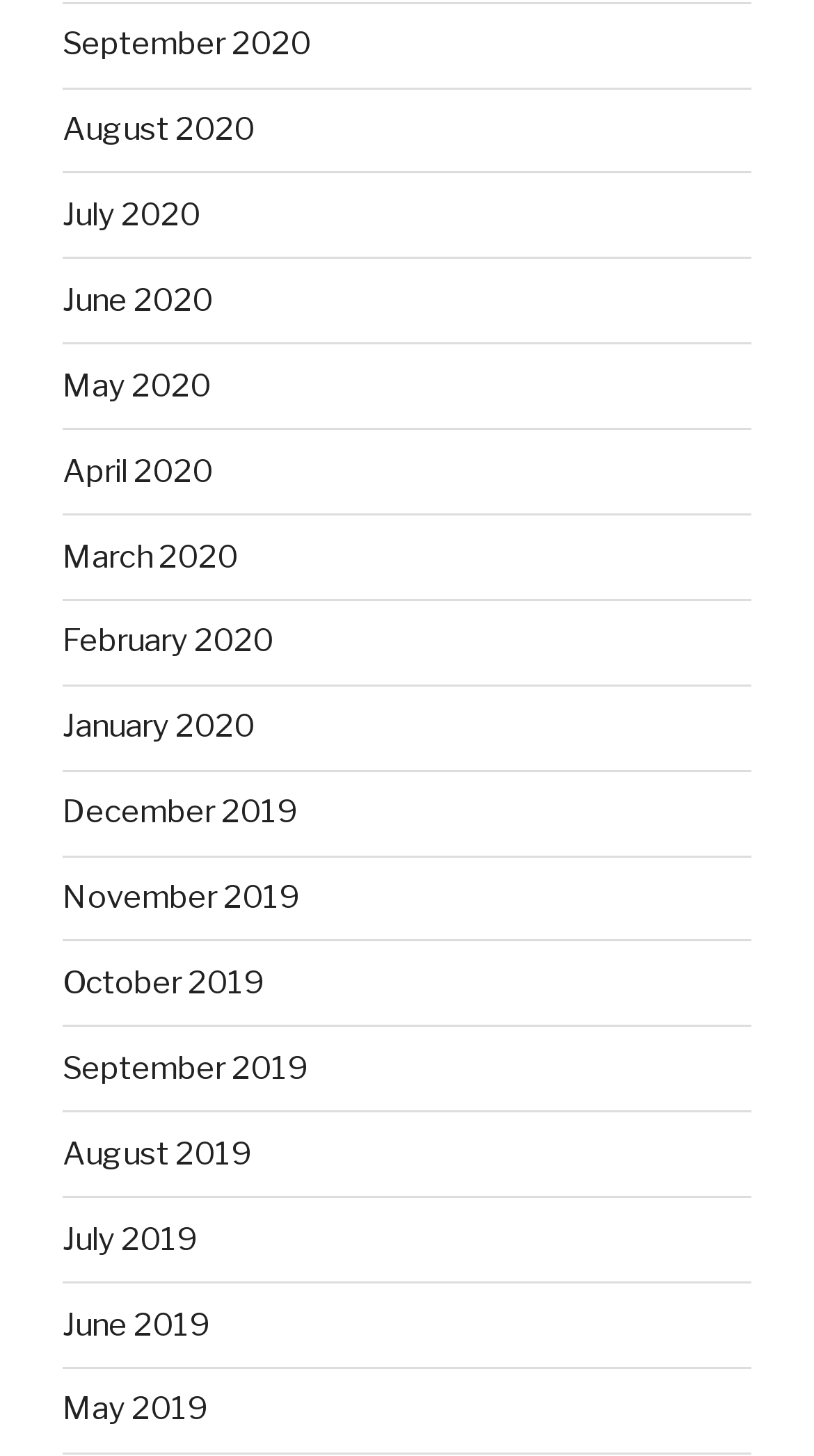What is the earliest month listed?
Give a comprehensive and detailed explanation for the question.

I looked at the list of links and found that the last link, which is the bottom-most link, is 'May 2019', indicating that it is the earliest month listed.